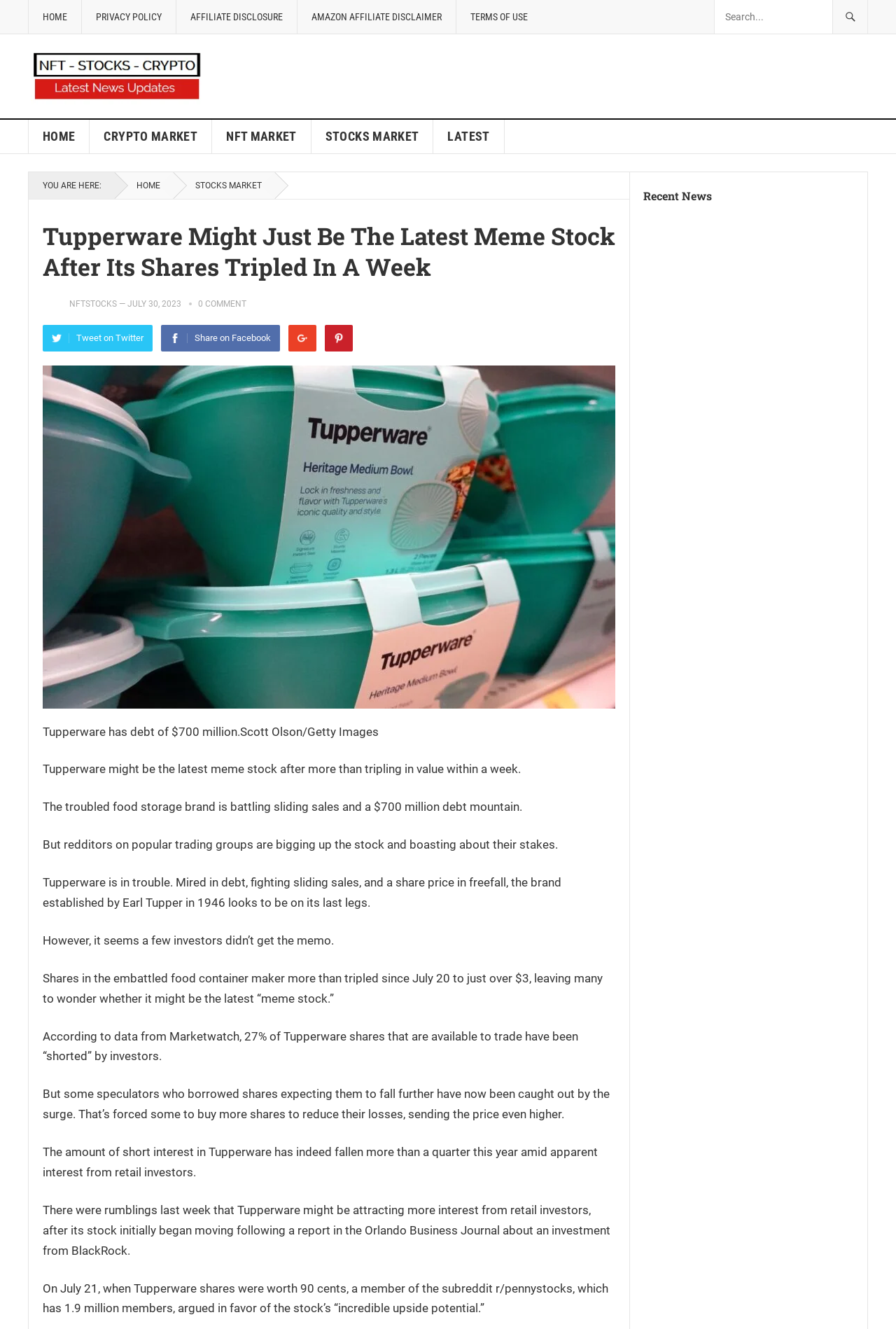Given the content of the image, can you provide a detailed answer to the question?
What is the purpose of the search box?

The search box is located at the top right corner of the webpage, and its presence suggests that it allows users to search for specific content within the website.